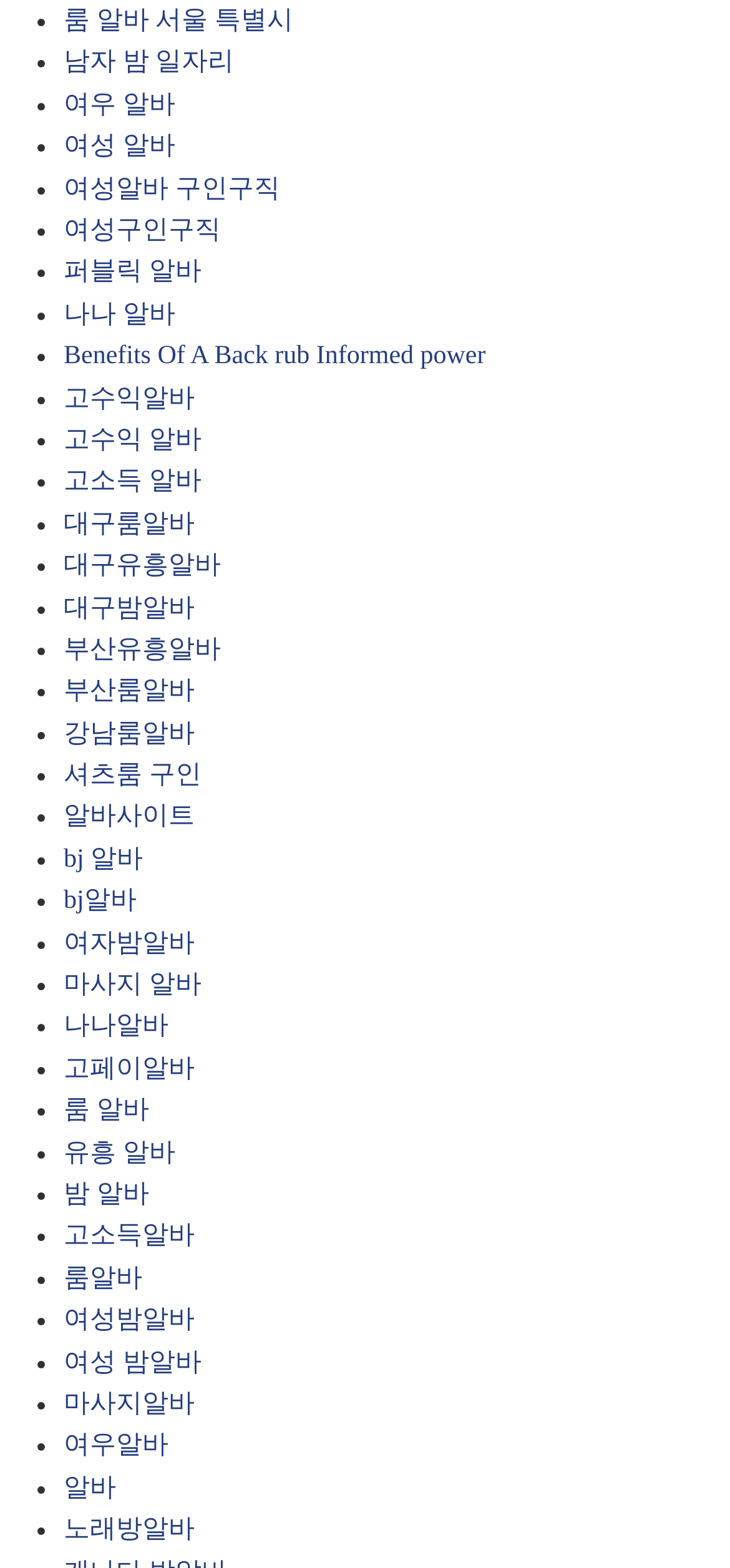Respond concisely with one word or phrase to the following query:
How many links are on this webpage?

332